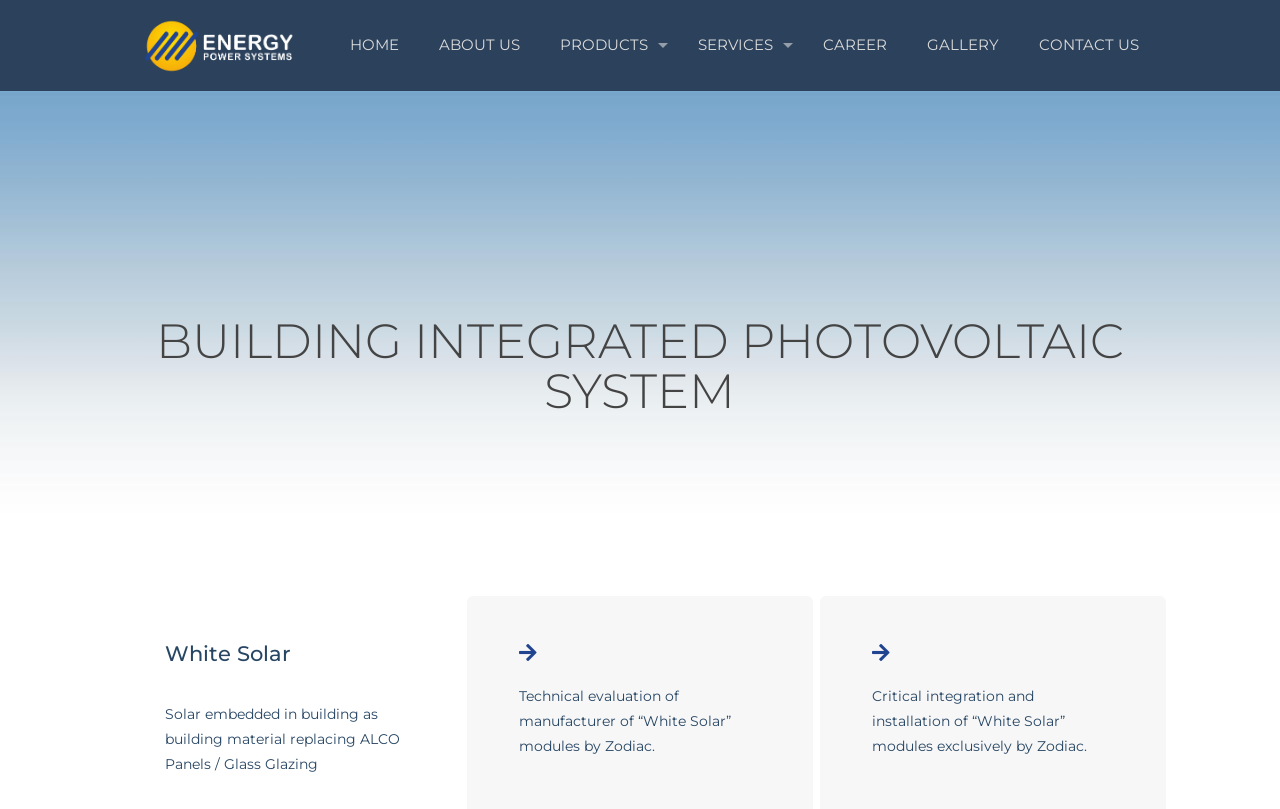What is the logo of the company? Based on the screenshot, please respond with a single word or phrase.

EPS-LOGO-FINAL